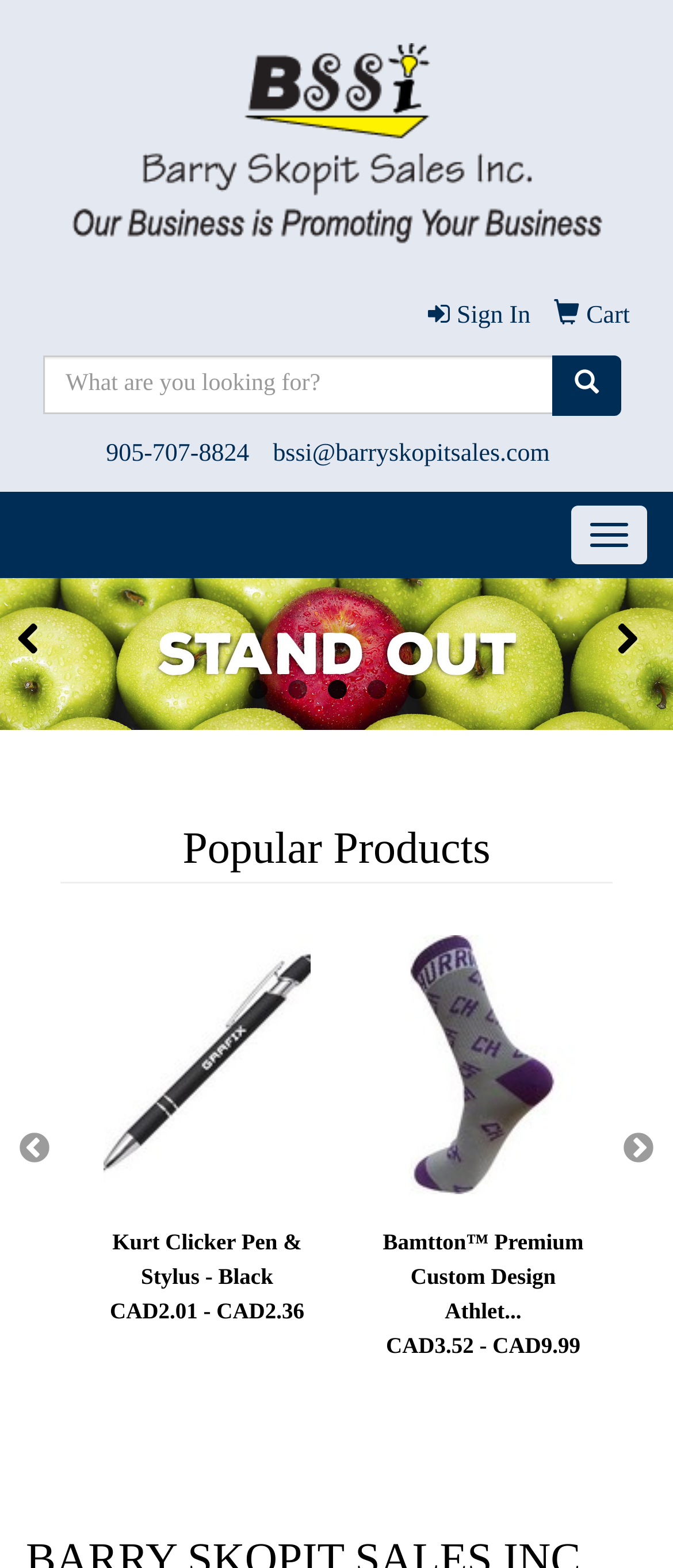Please find and report the bounding box coordinates of the element to click in order to perform the following action: "Search for products". The coordinates should be expressed as four float numbers between 0 and 1, in the format [left, top, right, bottom].

[0.064, 0.227, 0.823, 0.264]